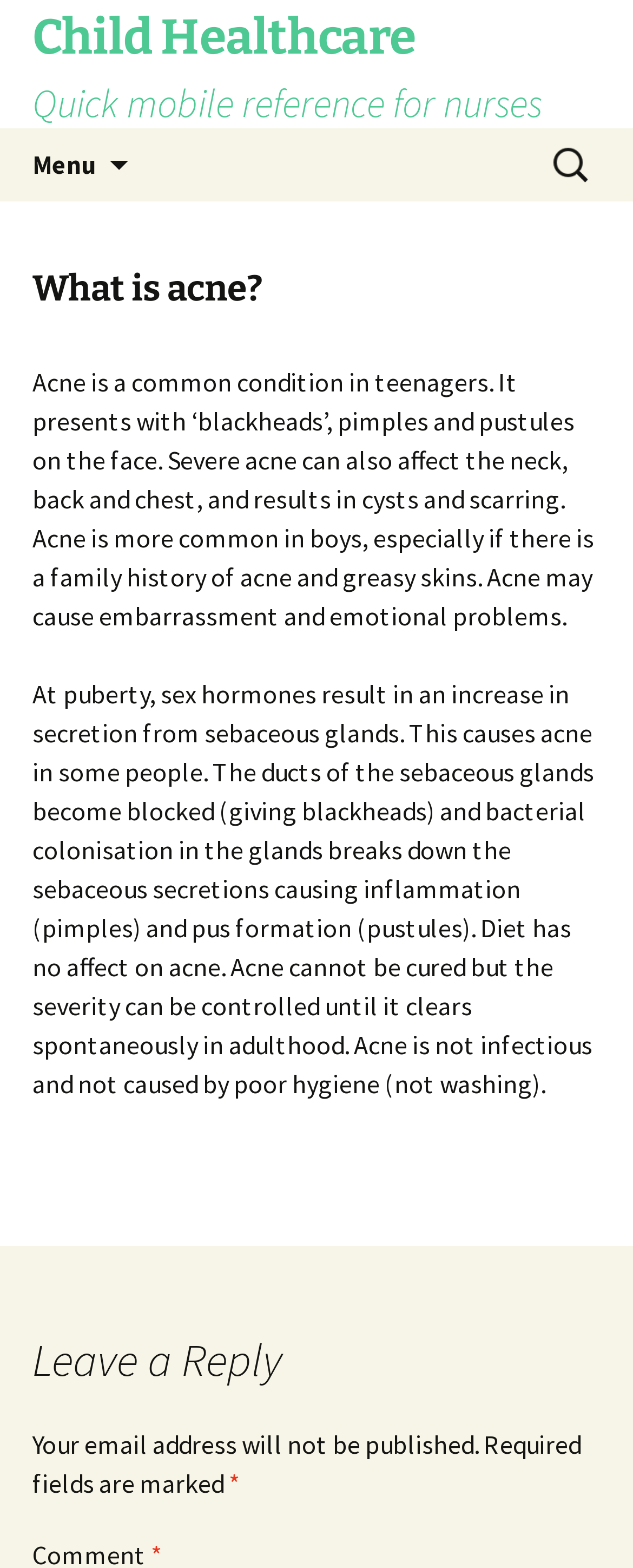Provide a brief response using a word or short phrase to this question:
What causes acne?

Hormonal changes